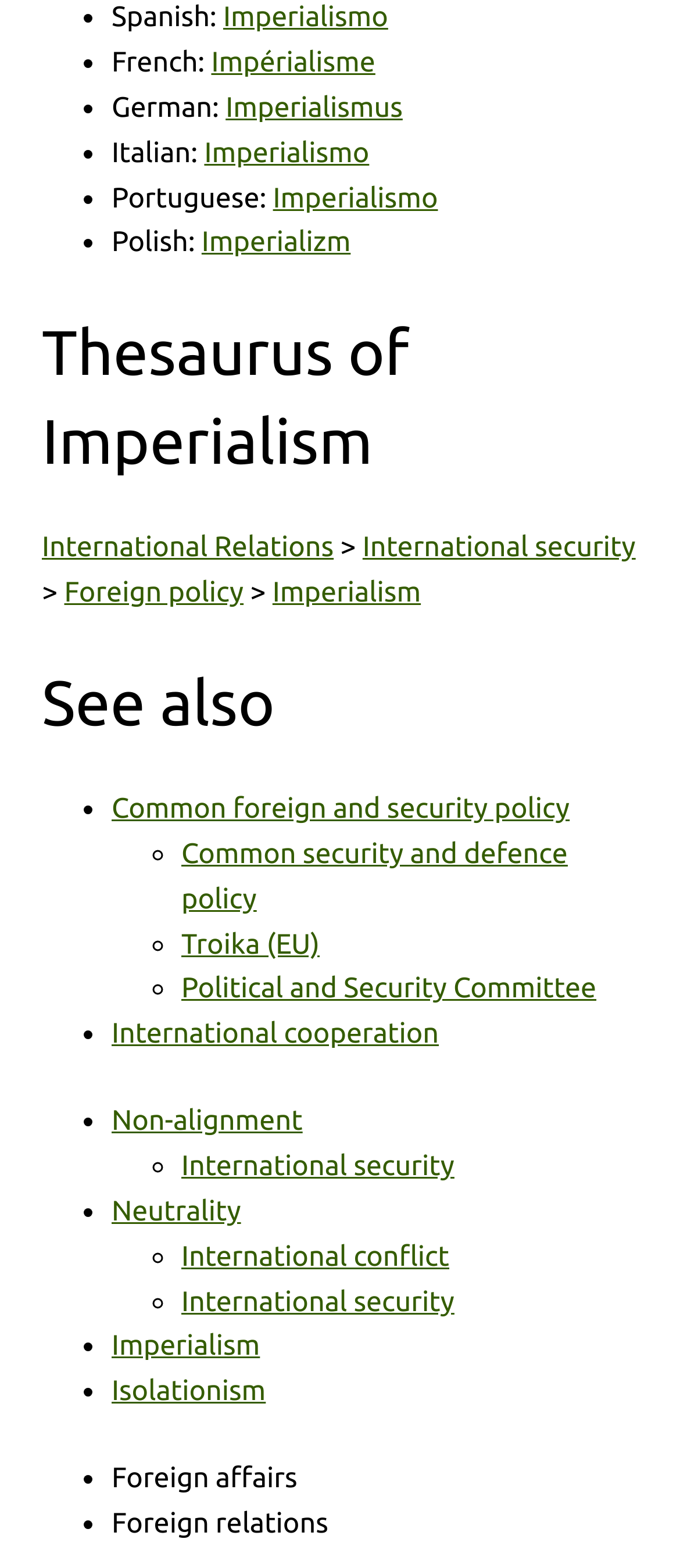Please specify the bounding box coordinates of the element that should be clicked to execute the given instruction: 'Click on Imperialismo'. Ensure the coordinates are four float numbers between 0 and 1, expressed as [left, top, right, bottom].

[0.311, 0.03, 0.552, 0.05]